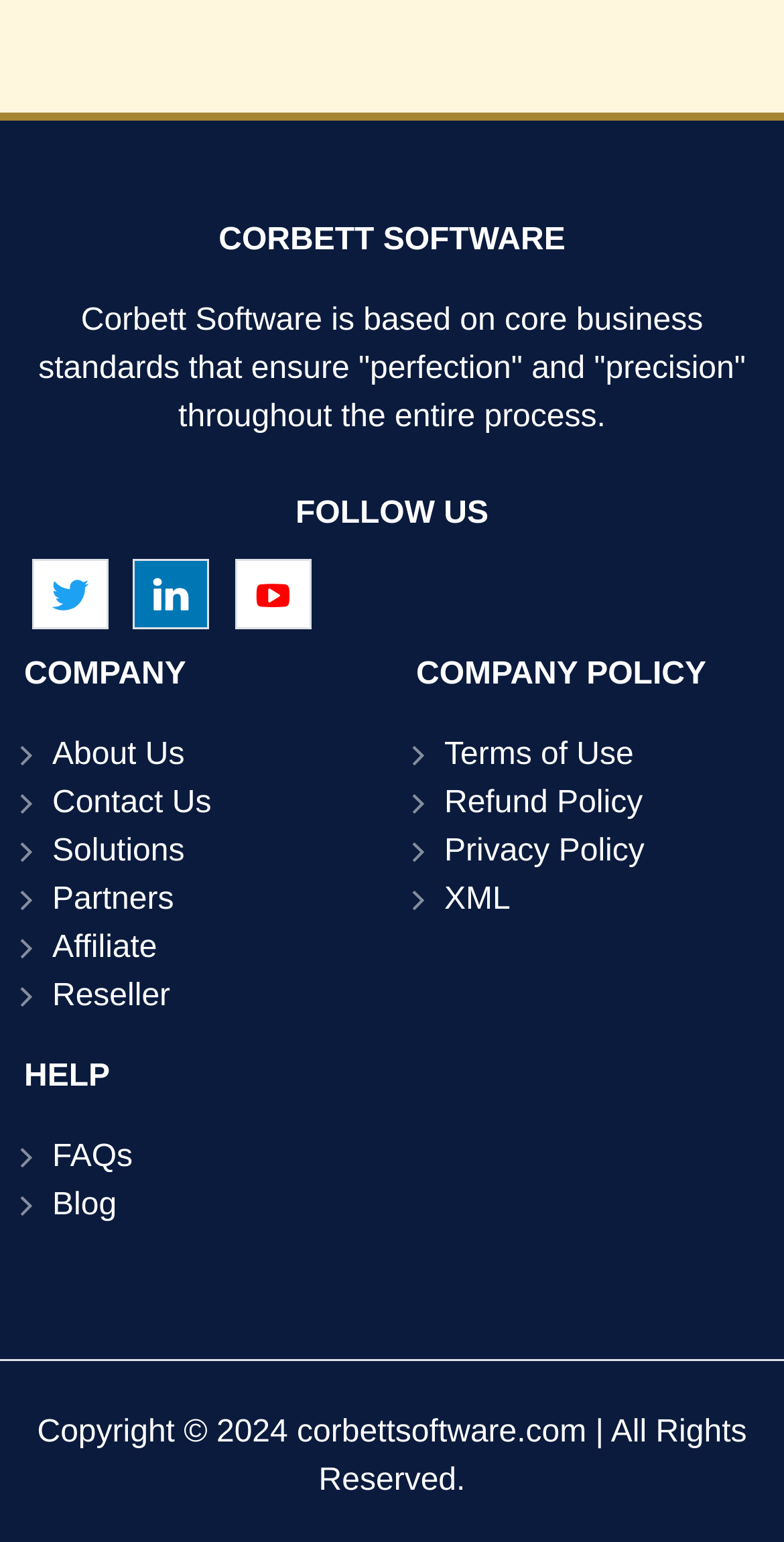Determine the bounding box coordinates of the section to be clicked to follow the instruction: "Visit the blog". The coordinates should be given as four float numbers between 0 and 1, formatted as [left, top, right, bottom].

[0.067, 0.771, 0.149, 0.793]